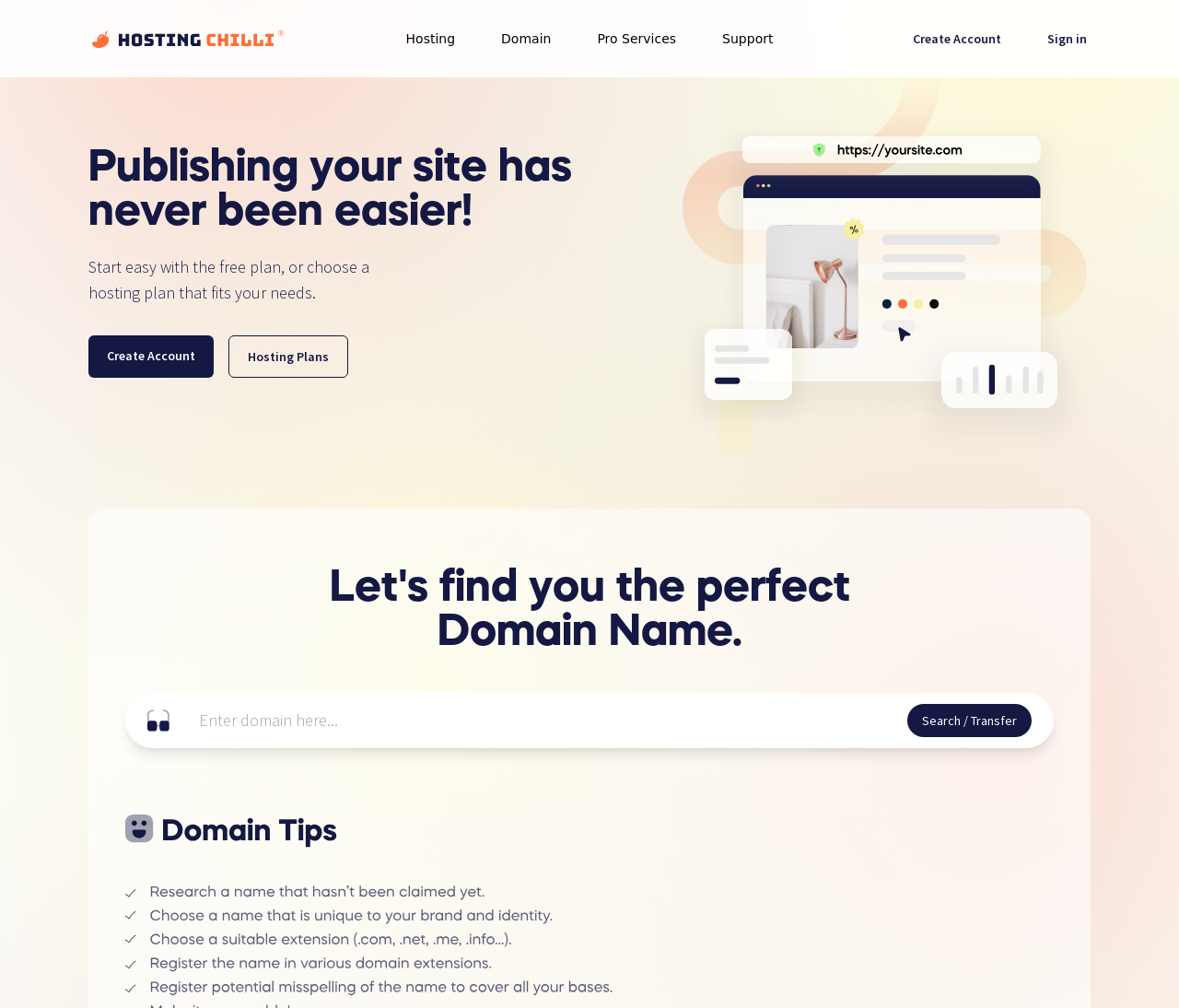Pinpoint the bounding box coordinates of the clickable area needed to execute the instruction: "Sign in to your account". The coordinates should be specified as four float numbers between 0 and 1, i.e., [left, top, right, bottom].

[0.869, 0.016, 0.938, 0.07]